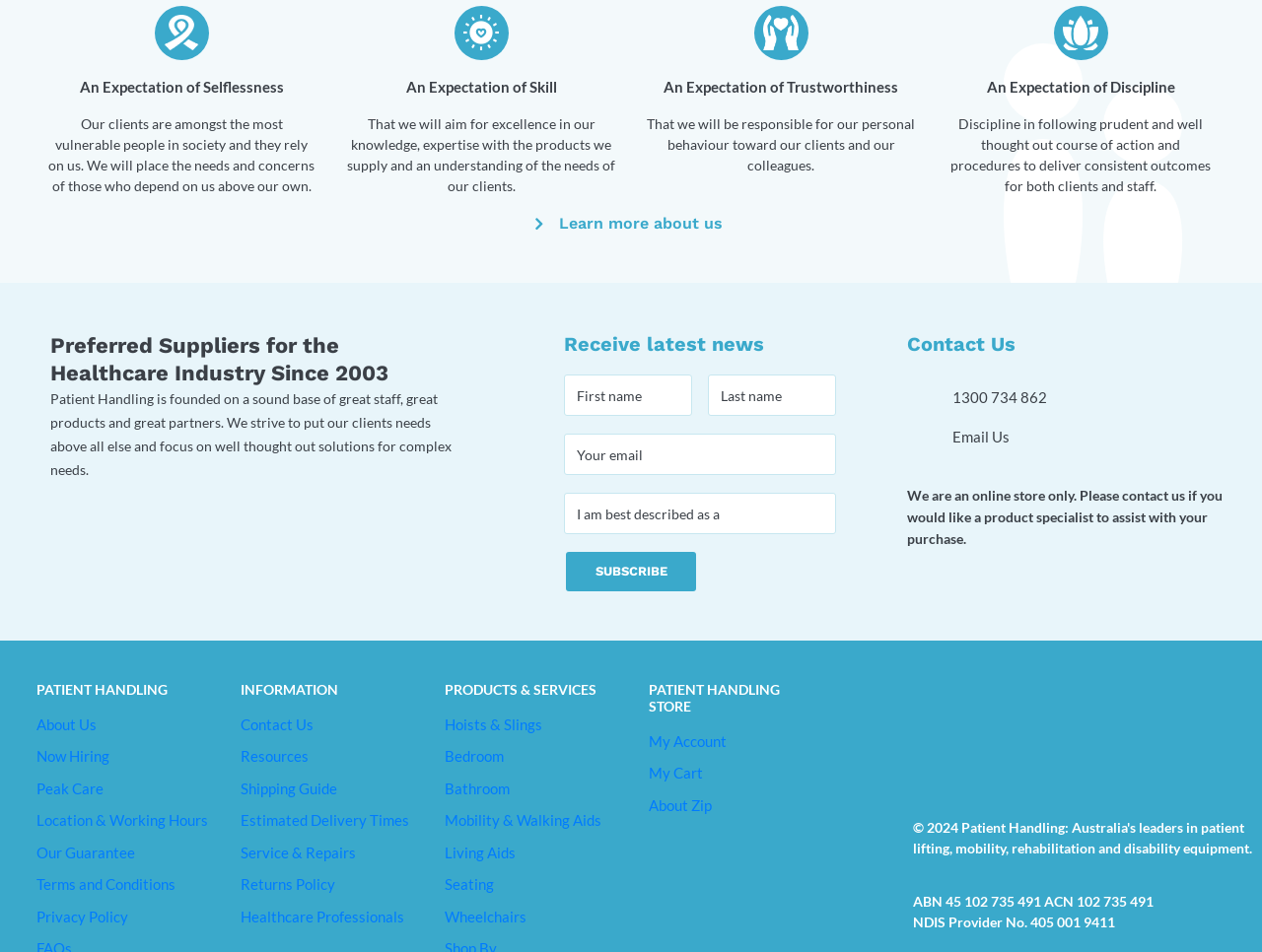What is the purpose of the 'I am best described as a' combobox?
Based on the visual, give a brief answer using one word or a short phrase.

To specify a role or profession